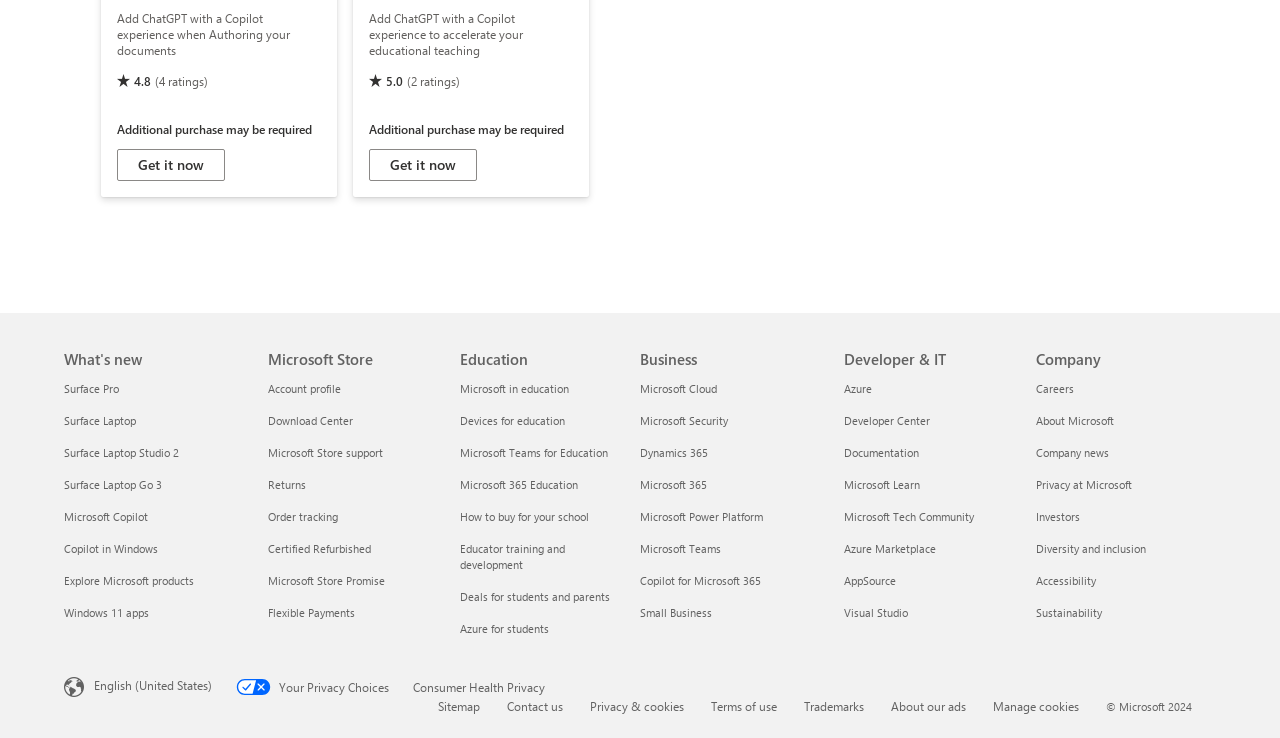Bounding box coordinates should be in the format (top-left x, top-left y, bottom-right x, bottom-right y) and all values should be floating point numbers between 0 and 1. Determine the bounding box coordinate for the UI element described as: Deals for students and parents

[0.359, 0.798, 0.477, 0.818]